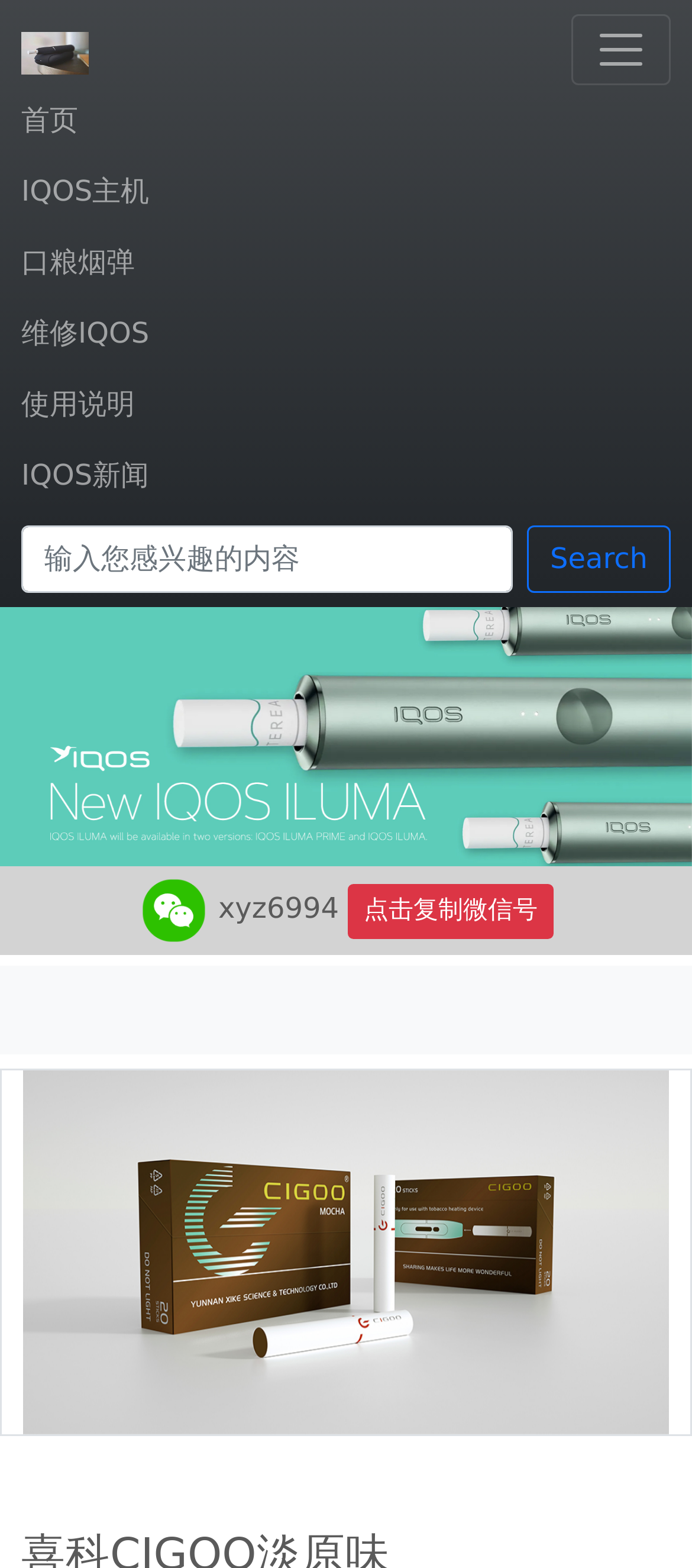What is the function of the button '点击复制微信号'?
Please provide a detailed and comprehensive answer to the question.

The button '点击复制微信号' is located near the text 'xyz6994', which appears to be a WeChat ID. The button's function is likely to copy the WeChat ID to the clipboard.